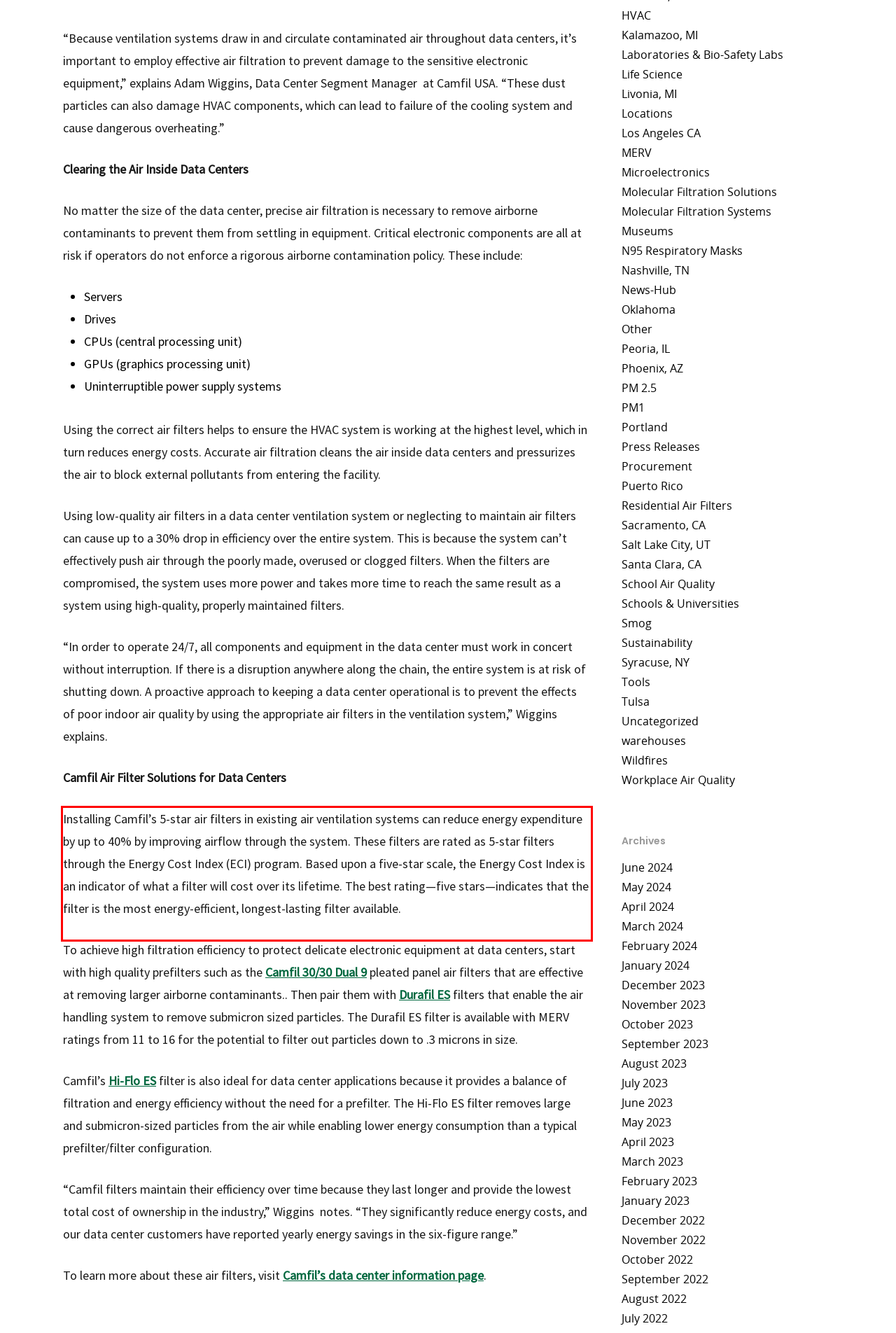Within the screenshot of the webpage, locate the red bounding box and use OCR to identify and provide the text content inside it.

Installing Camfil’s 5-star air filters in existing air ventilation systems can reduce energy expenditure by up to 40% by improving airflow through the system. These filters are rated as 5-star filters through the Energy Cost Index (ECI) program. Based upon a five-star scale, the Energy Cost Index is an indicator of what a filter will cost over its lifetime. The best rating—five stars—indicates that the filter is the most energy-efficient, longest-lasting filter available.